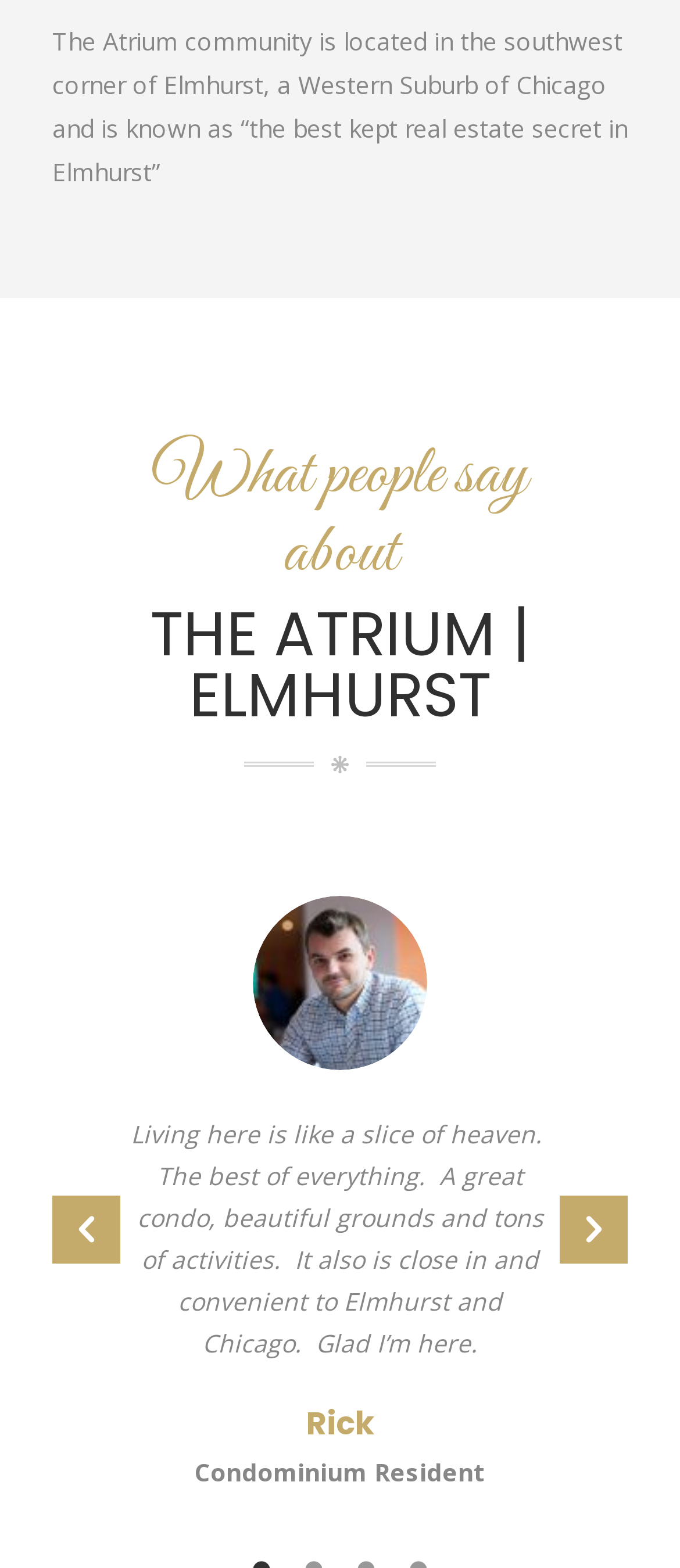Extract the bounding box coordinates for the described element: "alt="single-guy-stripes-1000x1000" title="single-guy-stripes-1000x1000"". The coordinates should be represented as four float numbers between 0 and 1: [left, top, right, bottom].

[0.372, 0.571, 0.628, 0.682]